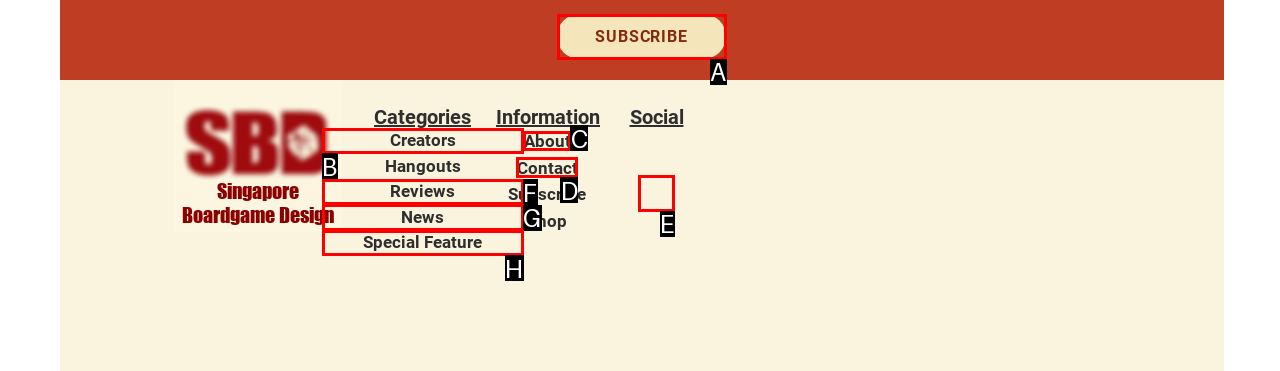For the task "go to About page", which option's letter should you click? Answer with the letter only.

C